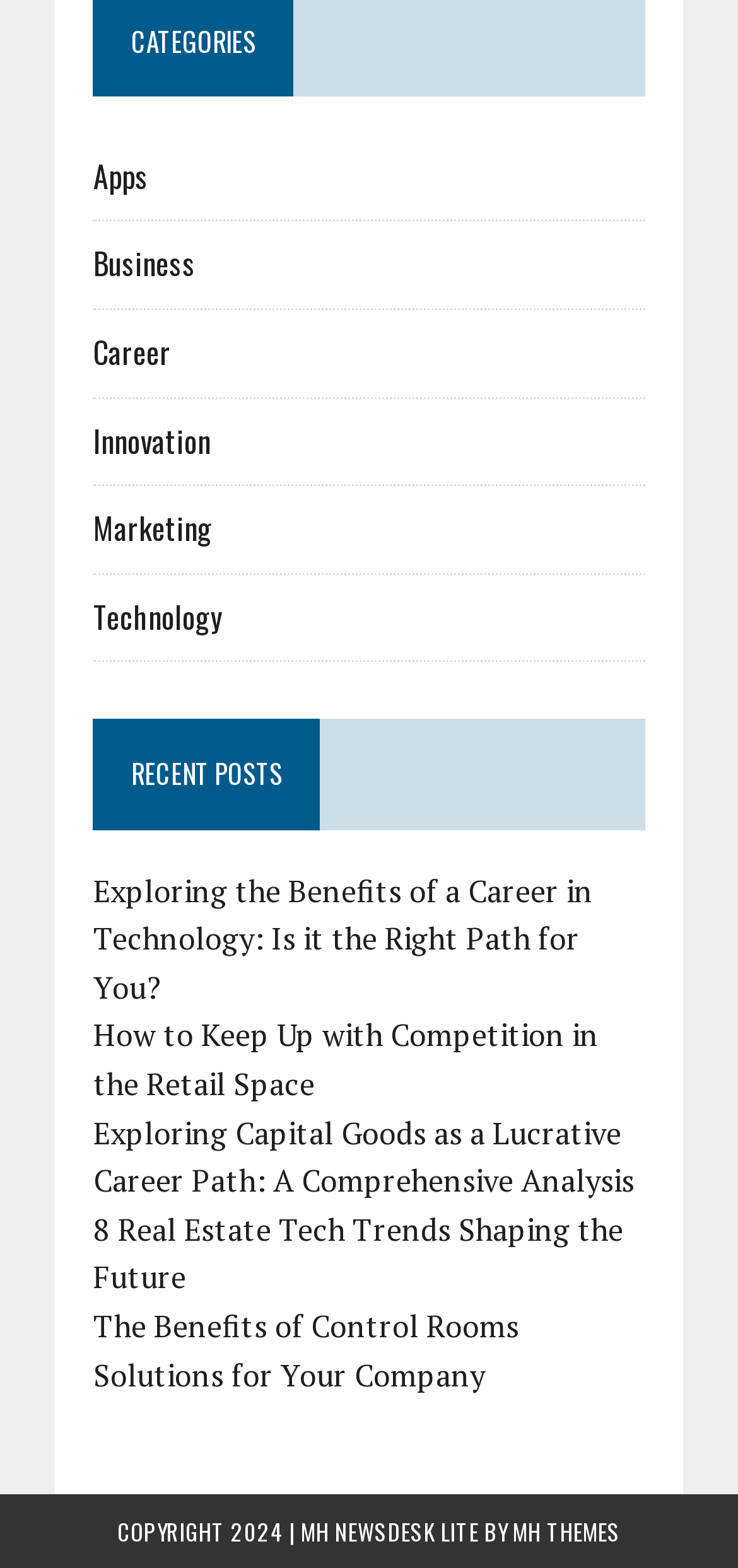Refer to the element description MH Themes and identify the corresponding bounding box in the screenshot. Format the coordinates as (top-left x, top-left y, bottom-right x, bottom-right y) with values in the range of 0 to 1.

[0.695, 0.966, 0.841, 0.987]